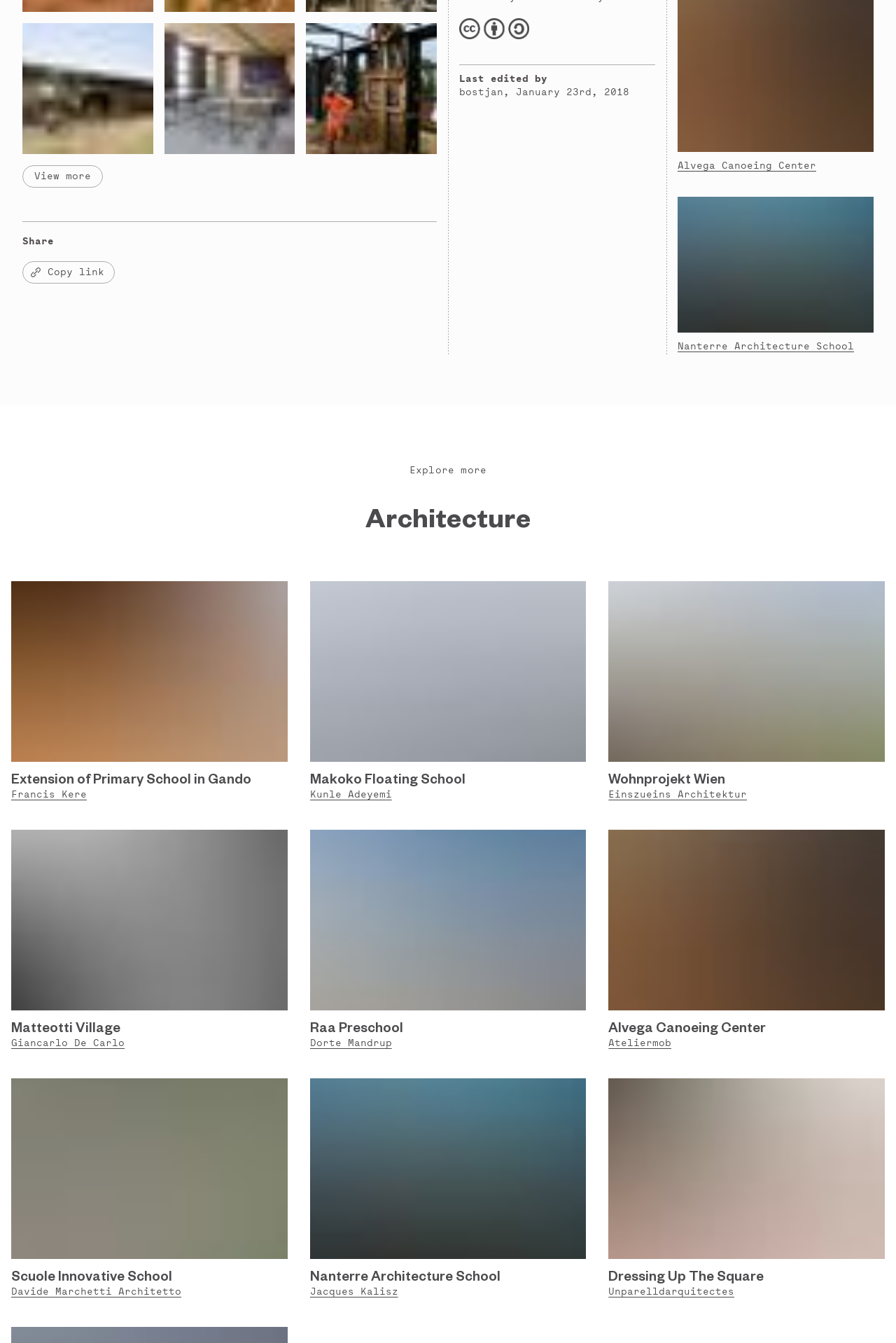Provide the bounding box coordinates for the UI element described in this sentence: "parent_node: Dressing Up The Square". The coordinates should be four float values between 0 and 1, i.e., [left, top, right, bottom].

[0.679, 0.803, 0.988, 0.938]